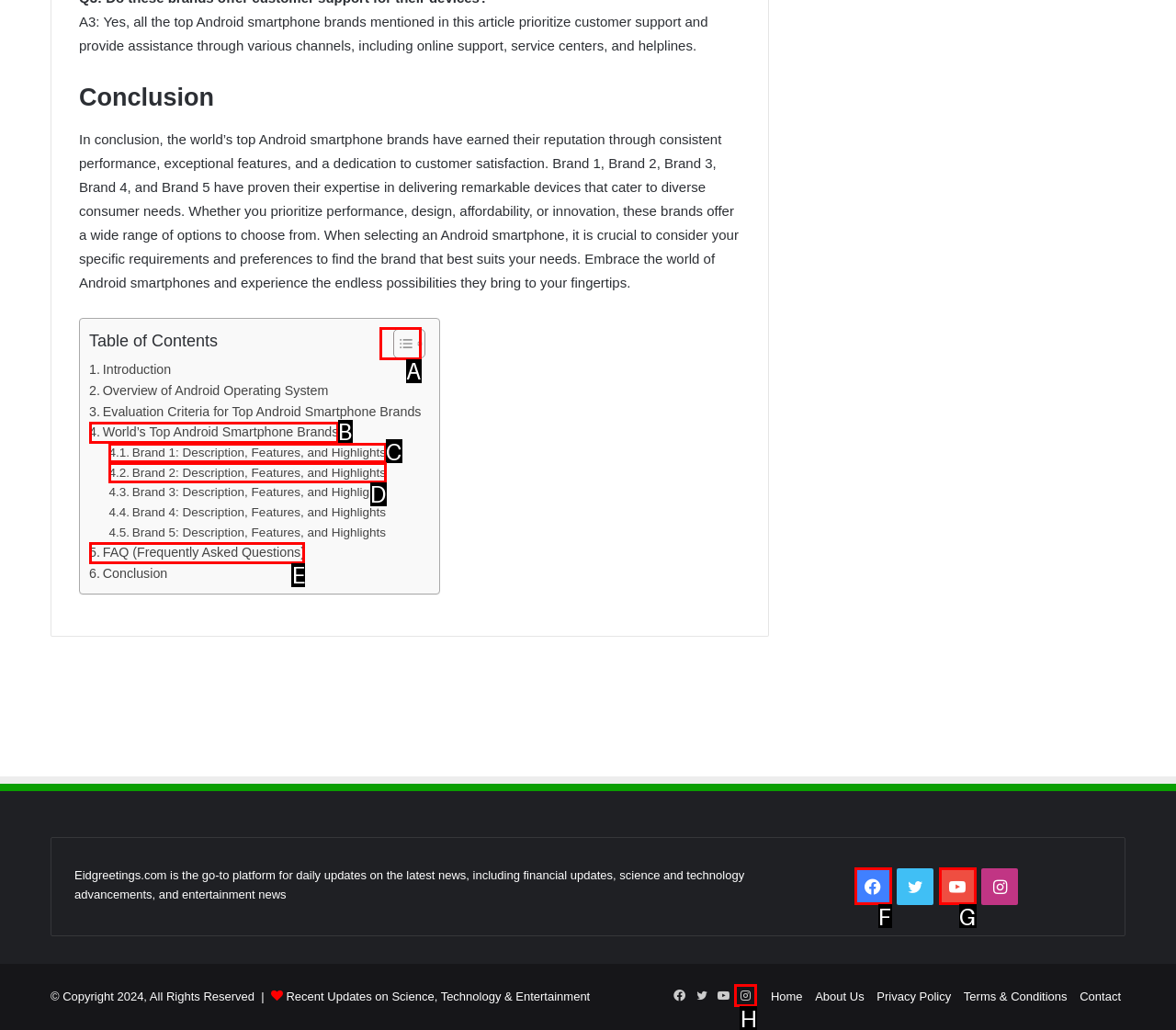Specify which HTML element I should click to complete this instruction: View the 'Collection' Answer with the letter of the relevant option.

None